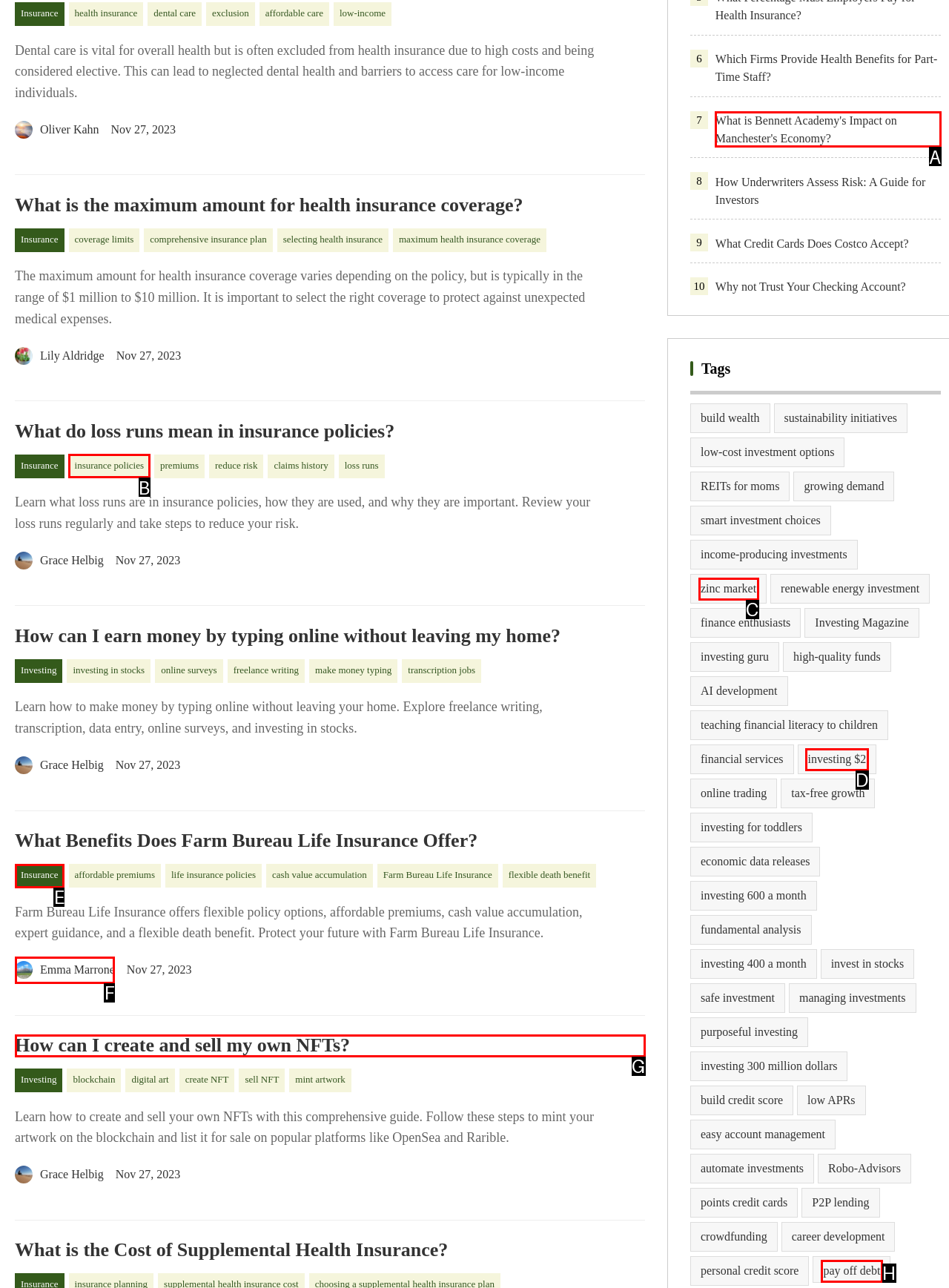Given the element description: Emma Marrone, choose the HTML element that aligns with it. Indicate your choice with the corresponding letter.

F